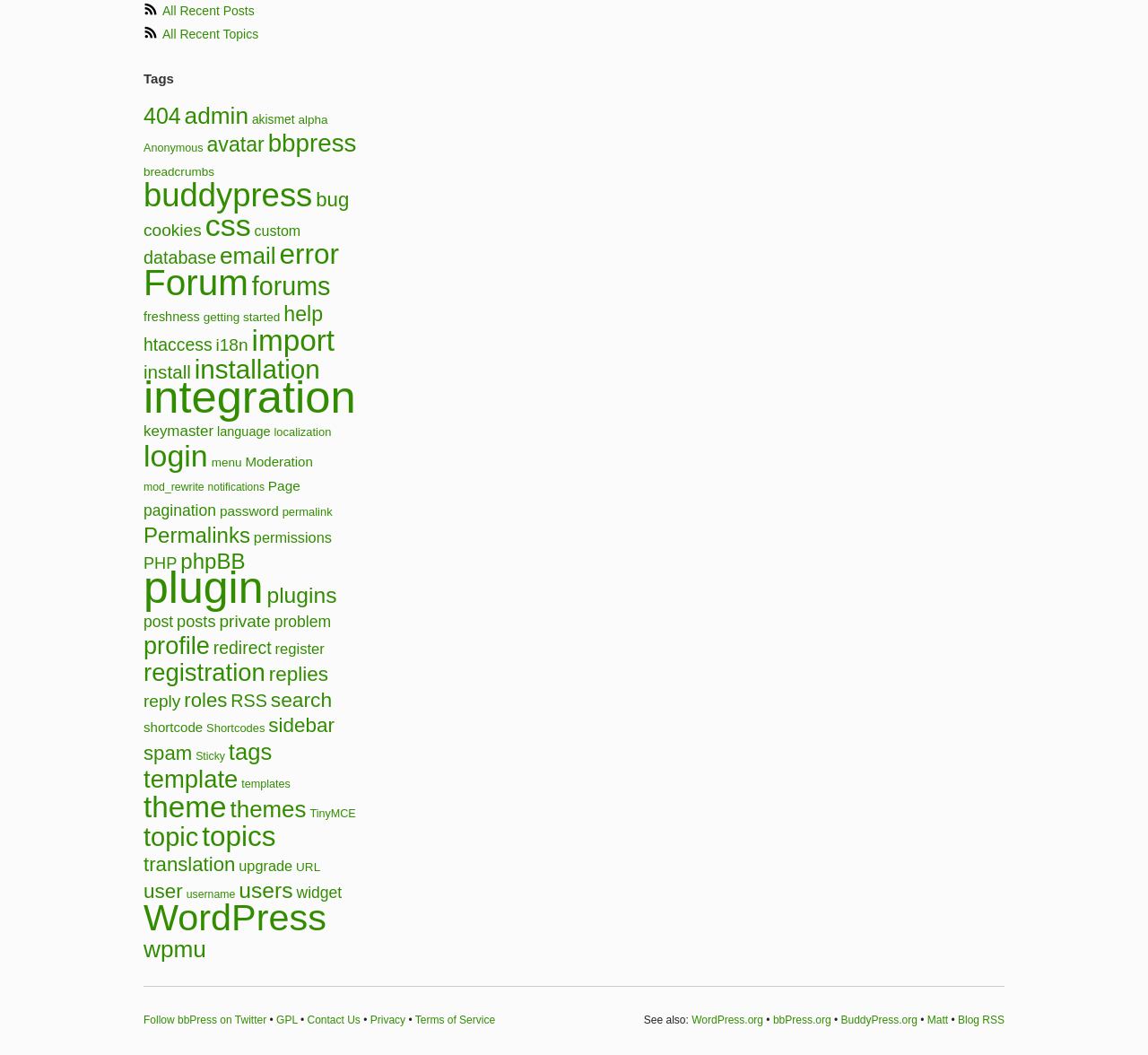Provide the bounding box for the UI element matching this description: "Blog RSS".

[0.834, 0.961, 0.875, 0.973]